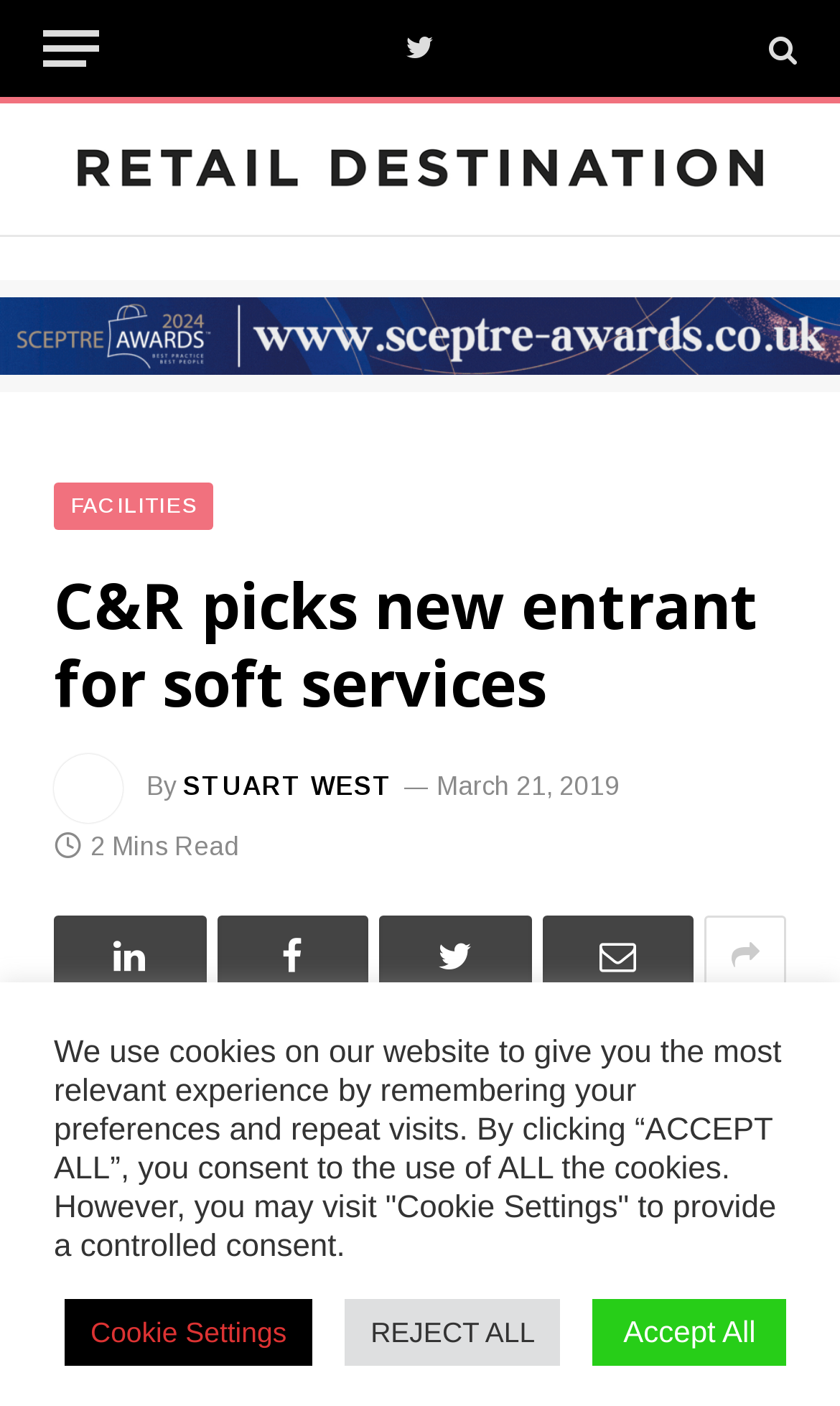Illustrate the webpage's structure and main components comprehensively.

The webpage appears to be an article page from the Retail Destination website. At the top left, there is a "Menu" button. To the right of the button, there are social media links, including Twitter, represented by icons. The website's logo, "Retail Destination", is situated at the top center, accompanied by an image.

Below the logo, there is a horizontal section that spans the entire width of the page, containing a link to an unknown destination. Underneath this section, the main content of the article begins. The article's title, "C&R picks new entrant for soft services", is displayed in a large font size, taking up most of the width of the page.

To the left of the title, there is a small image of a person, Stuart West. The author's name, "STUART WEST", is written next to the image. The publication date, "March 21, 2019", is displayed to the right of the author's name. Below the title, there is a brief description of the article's length, "2 Mins Read".

The article's content is divided into paragraphs, with the first paragraph starting below the title. There are five social media sharing links at the bottom of the article, represented by icons. Finally, there is a teaser or summary of another article, "Cordant Services enters shopping centre market with Capital & Regional contract", situated at the bottom of the page.